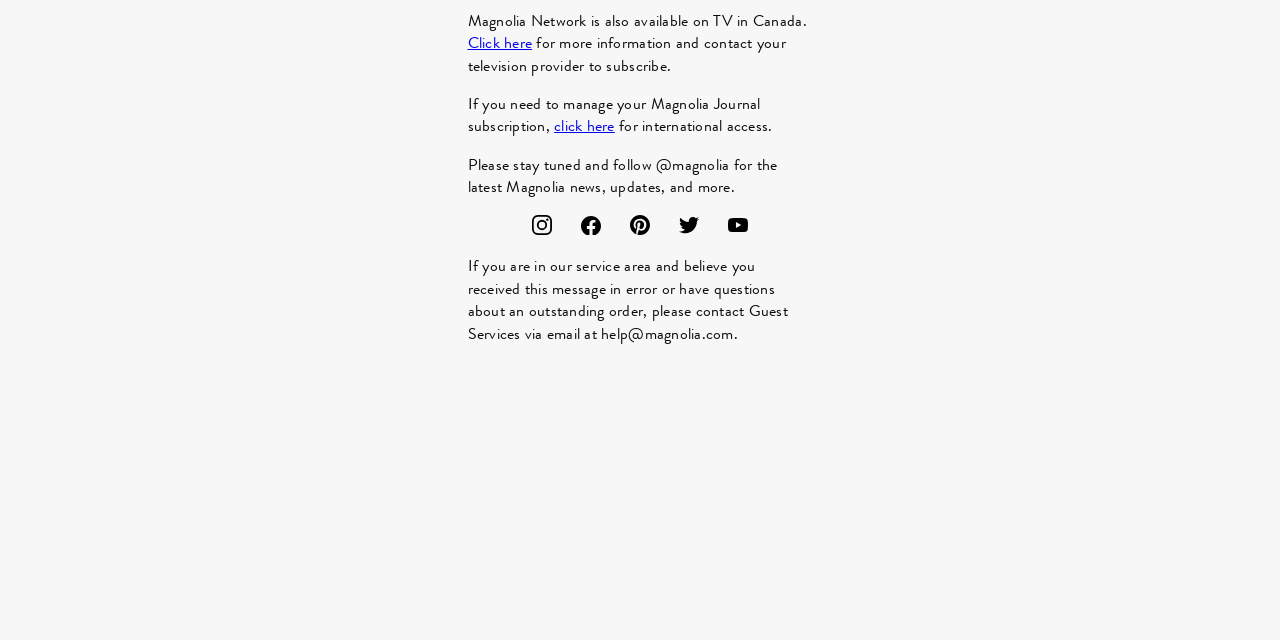Using the element description: "Pinterest", determine the bounding box coordinates. The coordinates should be in the format [left, top, right, bottom], with values between 0 and 1.

[0.488, 0.335, 0.512, 0.374]